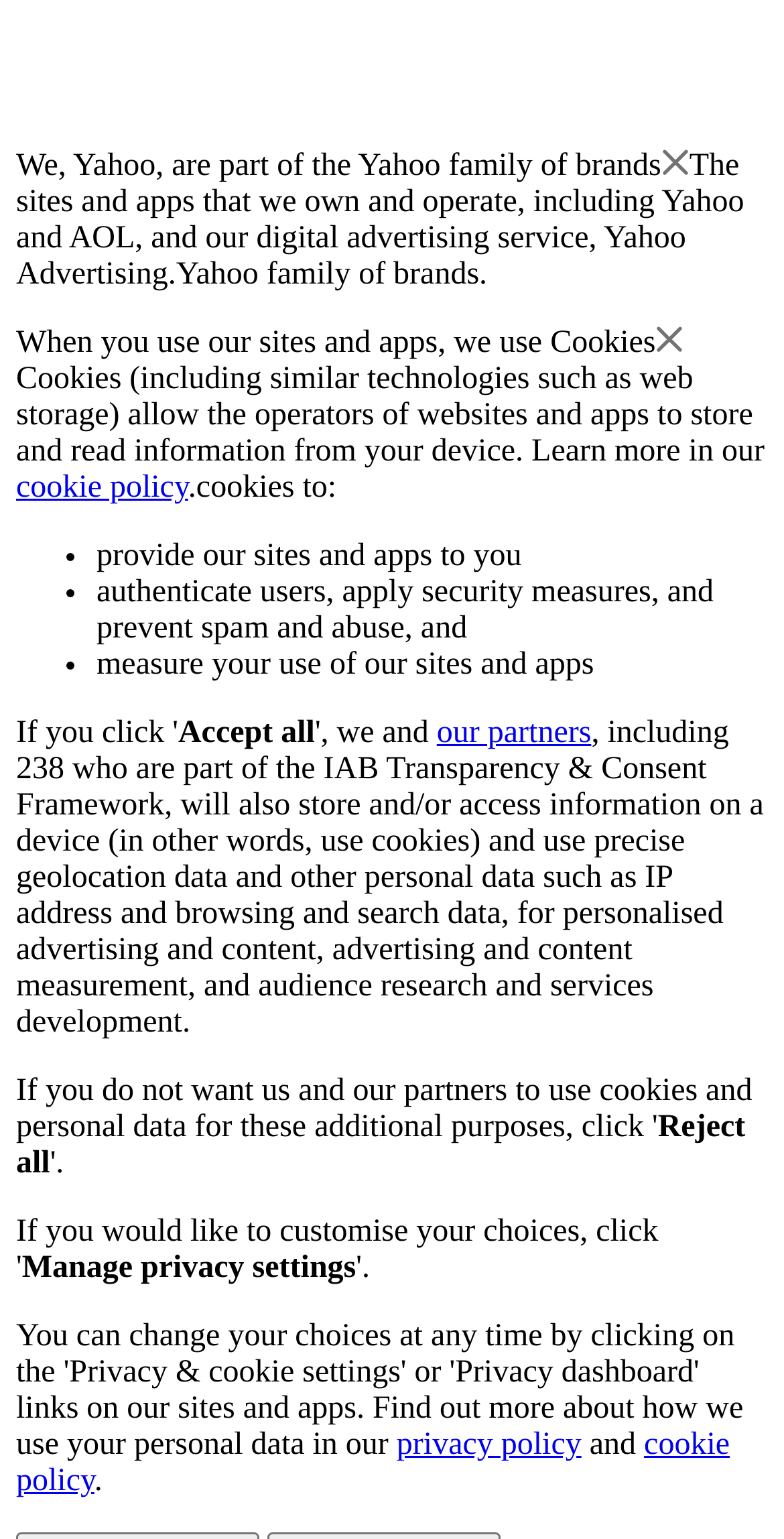What is Yahoo part of?
Refer to the screenshot and deliver a thorough answer to the question presented.

Based on the webpage, it is stated that 'We, Yahoo, are part of the Yahoo family of brands' which indicates that Yahoo is part of the Yahoo family of brands.